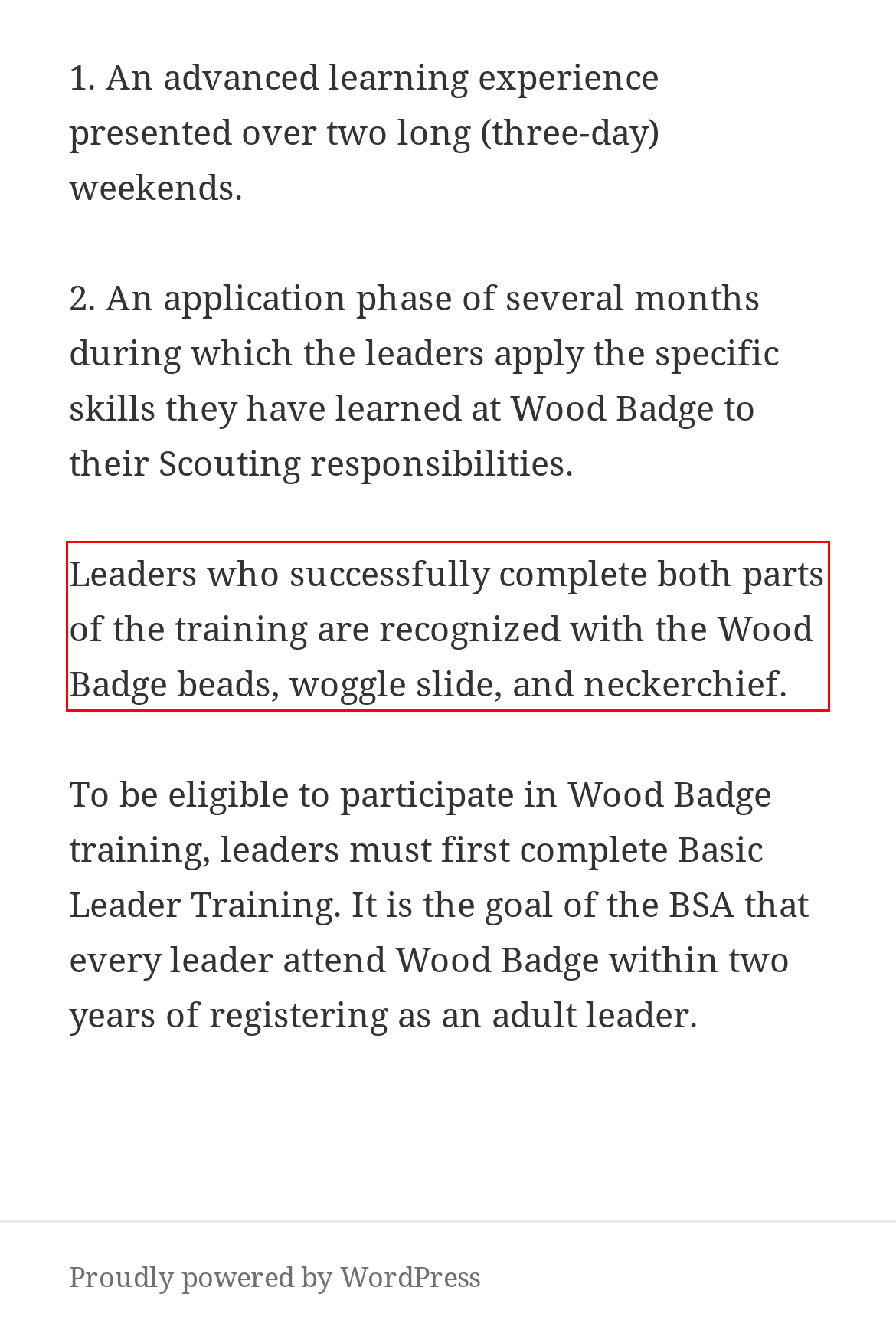You have a screenshot of a webpage, and there is a red bounding box around a UI element. Utilize OCR to extract the text within this red bounding box.

Leaders who successfully complete both parts of the training are recognized with the Wood Badge beads, woggle slide, and neckerchief.